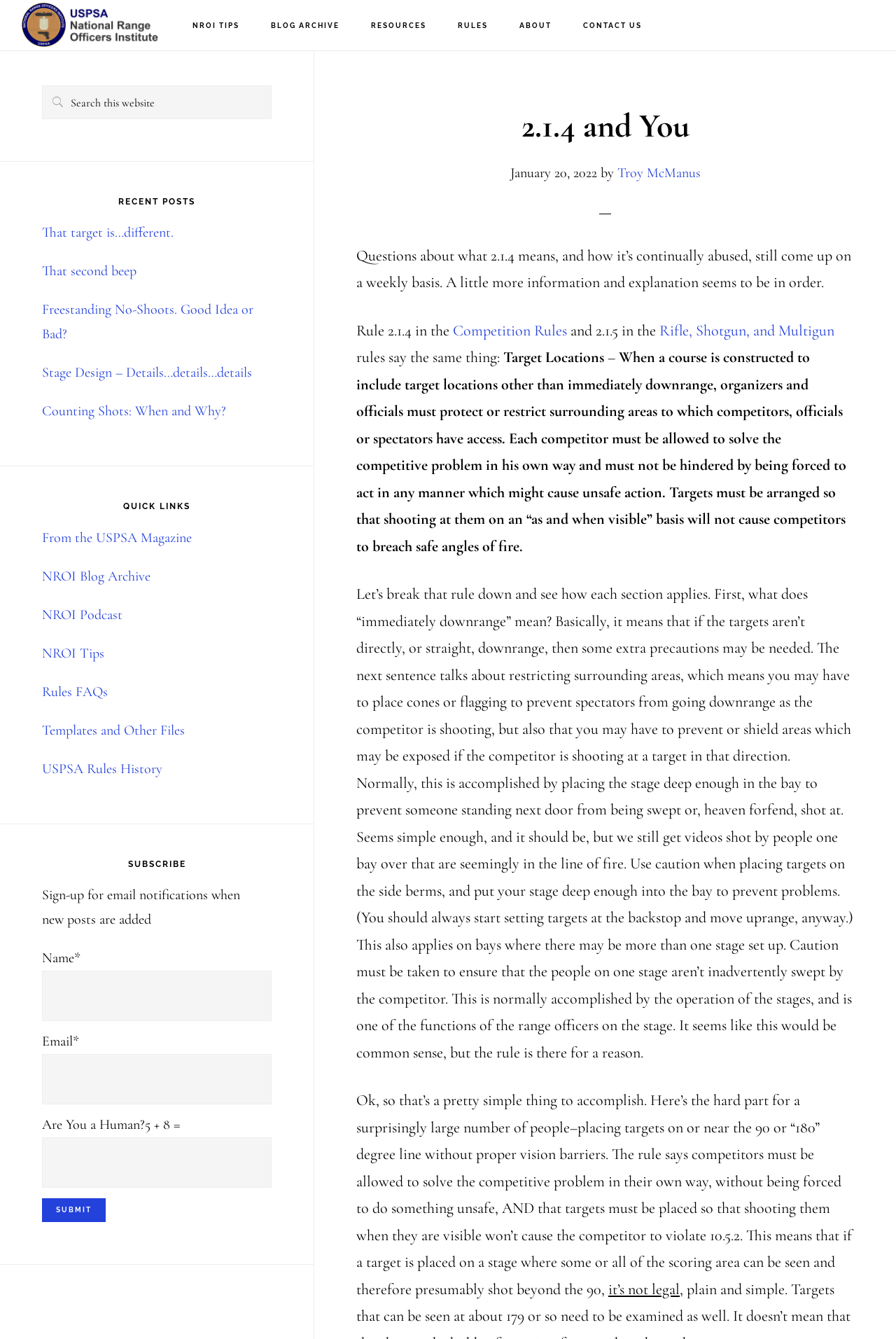Can you provide the bounding box coordinates for the element that should be clicked to implement the instruction: "Click the 'Submit' button"?

[0.047, 0.895, 0.118, 0.913]